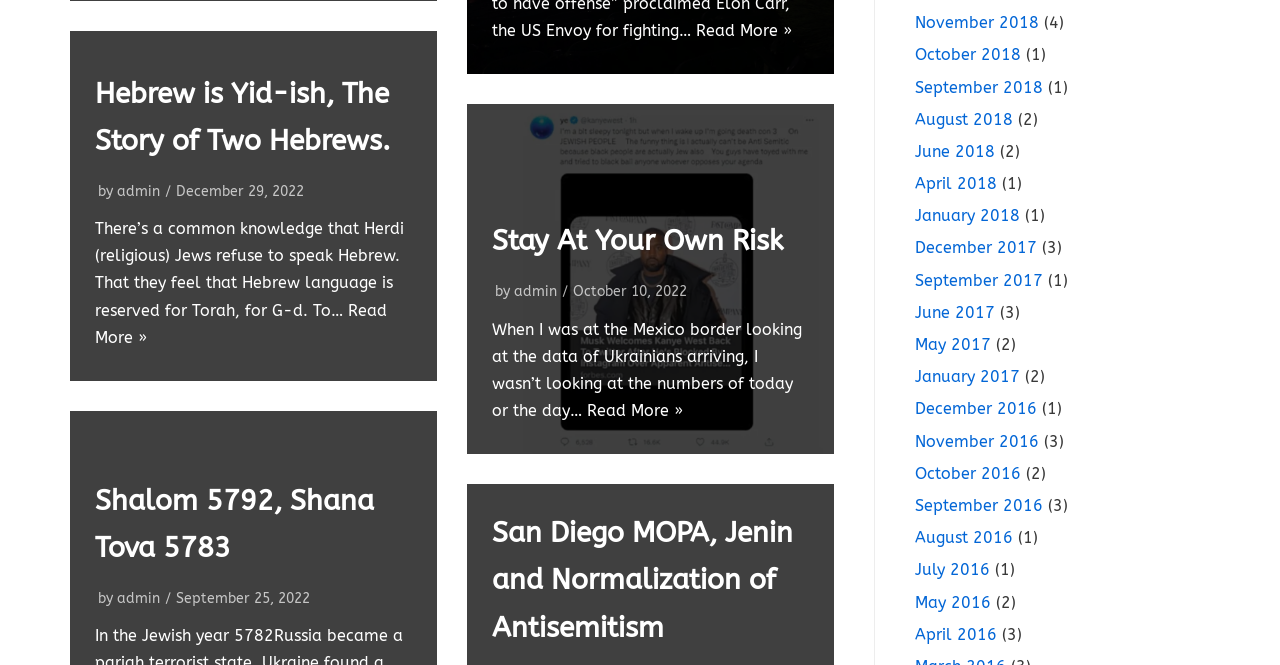Provide a single word or phrase answer to the question: 
What is the date of the third article?

September 25, 2022